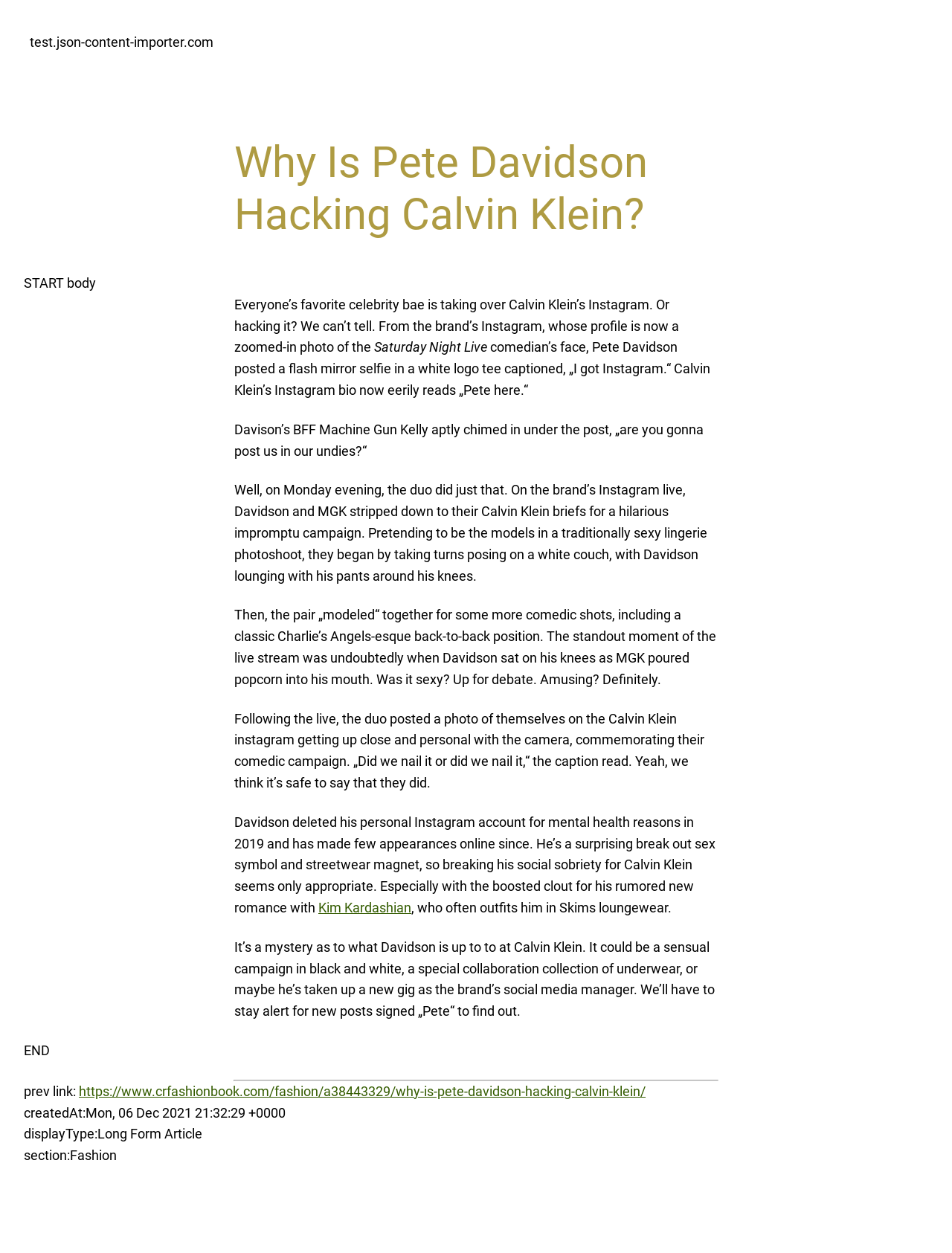Provide a brief response in the form of a single word or phrase:
What is the type of article on this webpage?

Long Form Article